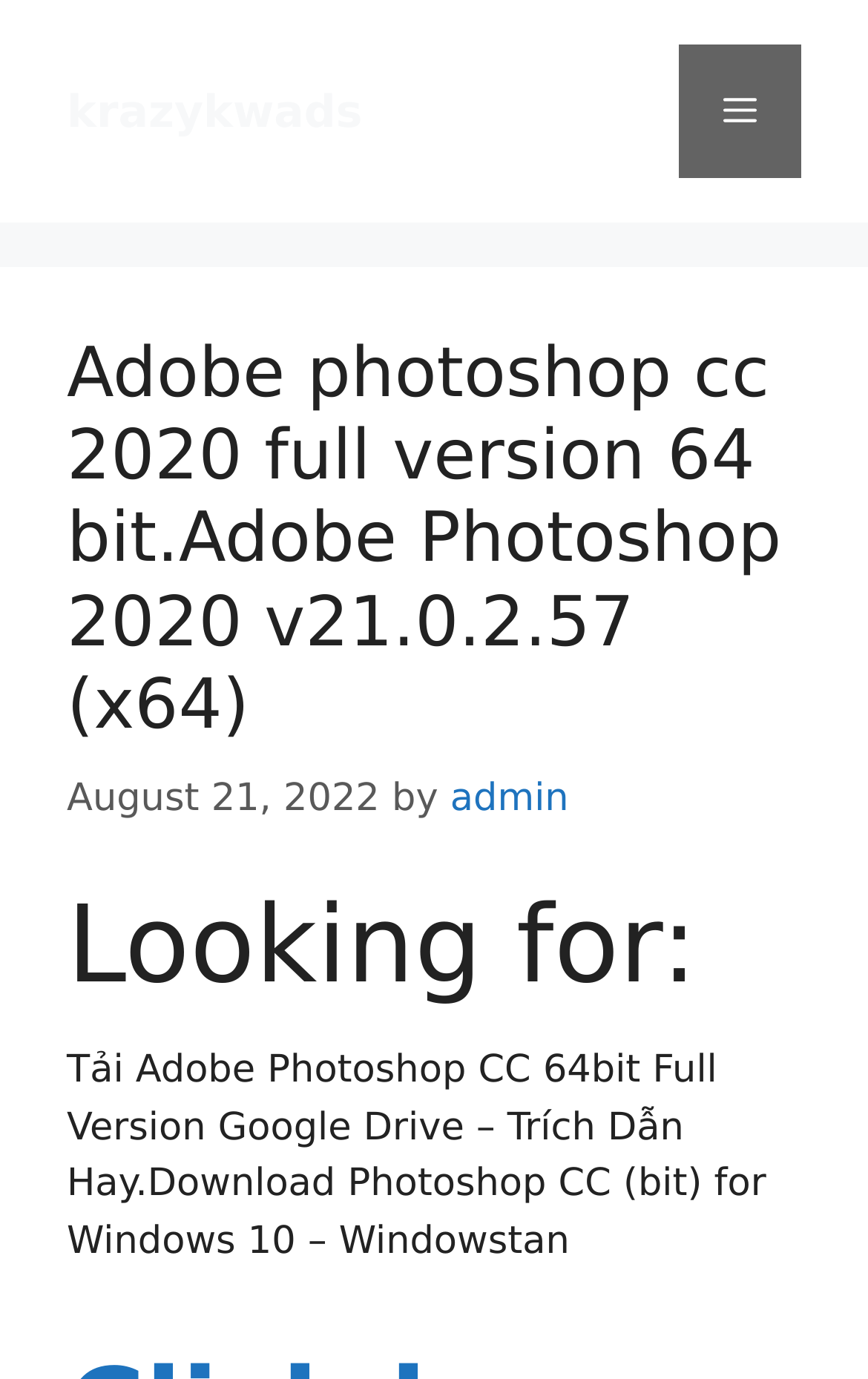Identify and extract the main heading from the webpage.

Adobe photoshop cc 2020 full version 64 bit.Adobe Photoshop 2020 v21.0.2.57 (x64)